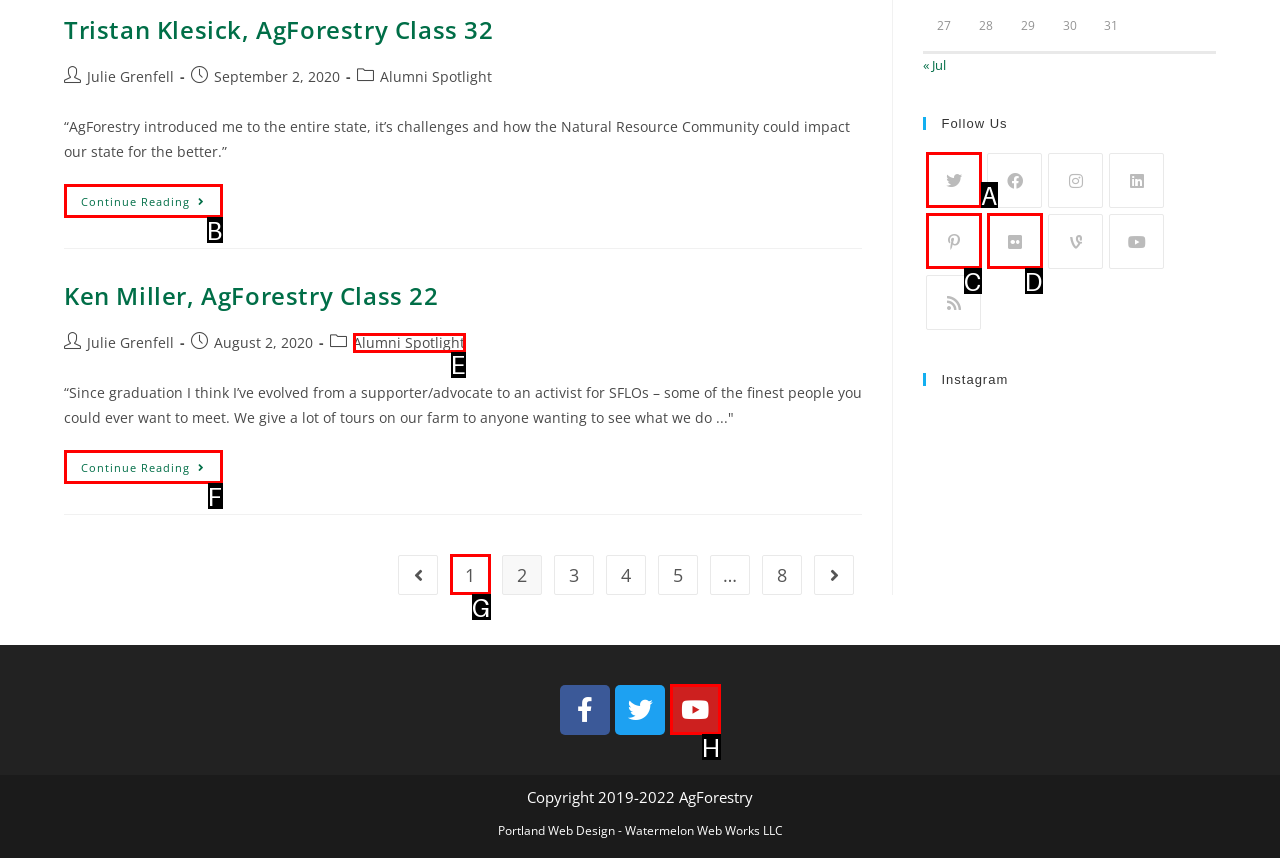Match the following description to the correct HTML element: Alumni Spotlight Indicate your choice by providing the letter.

E